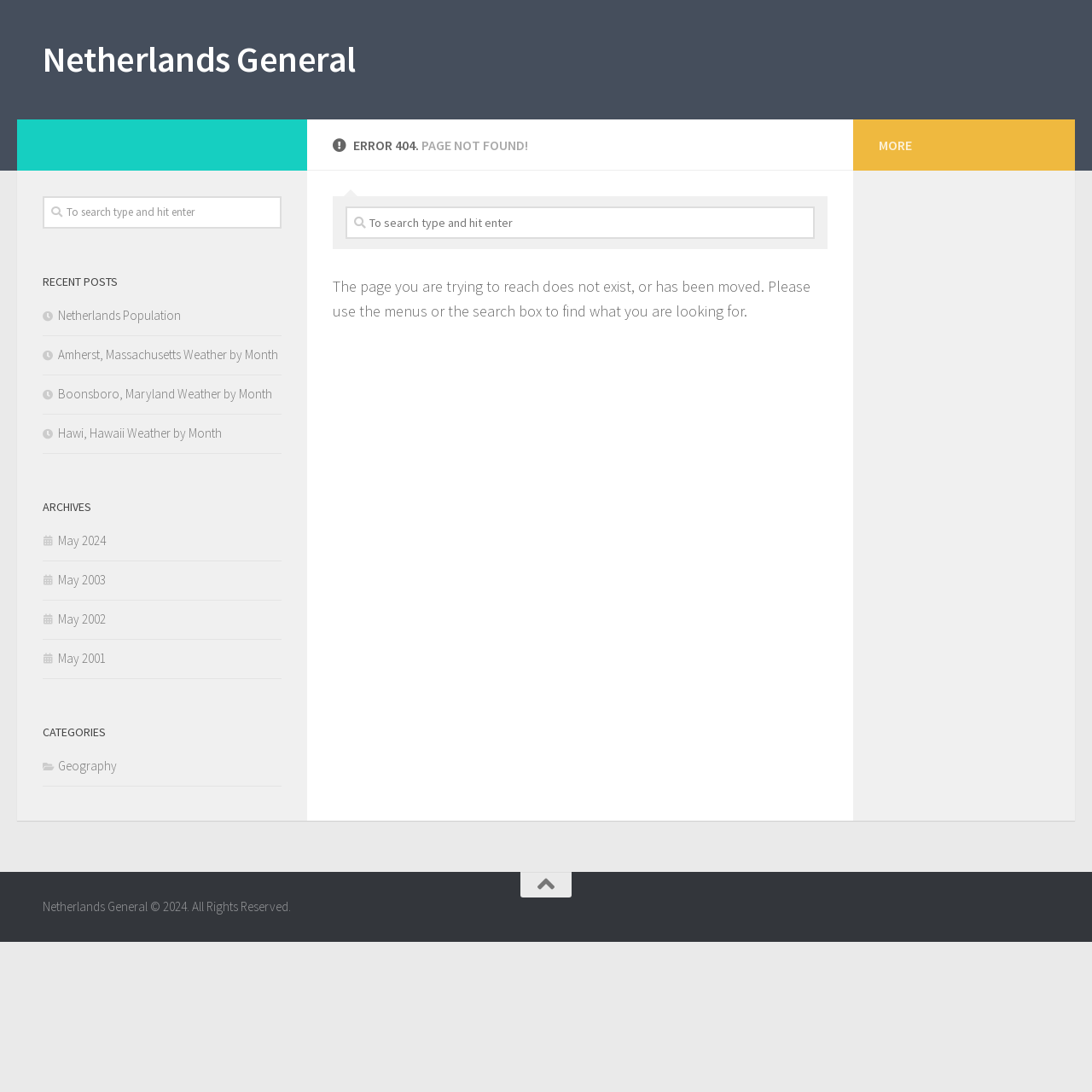Please answer the following query using a single word or phrase: 
What is the error code on this page?

404